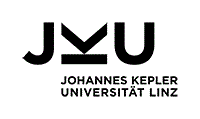What is the shape underneath the 'JKU' acronym?
Using the visual information, reply with a single word or short phrase.

triangular